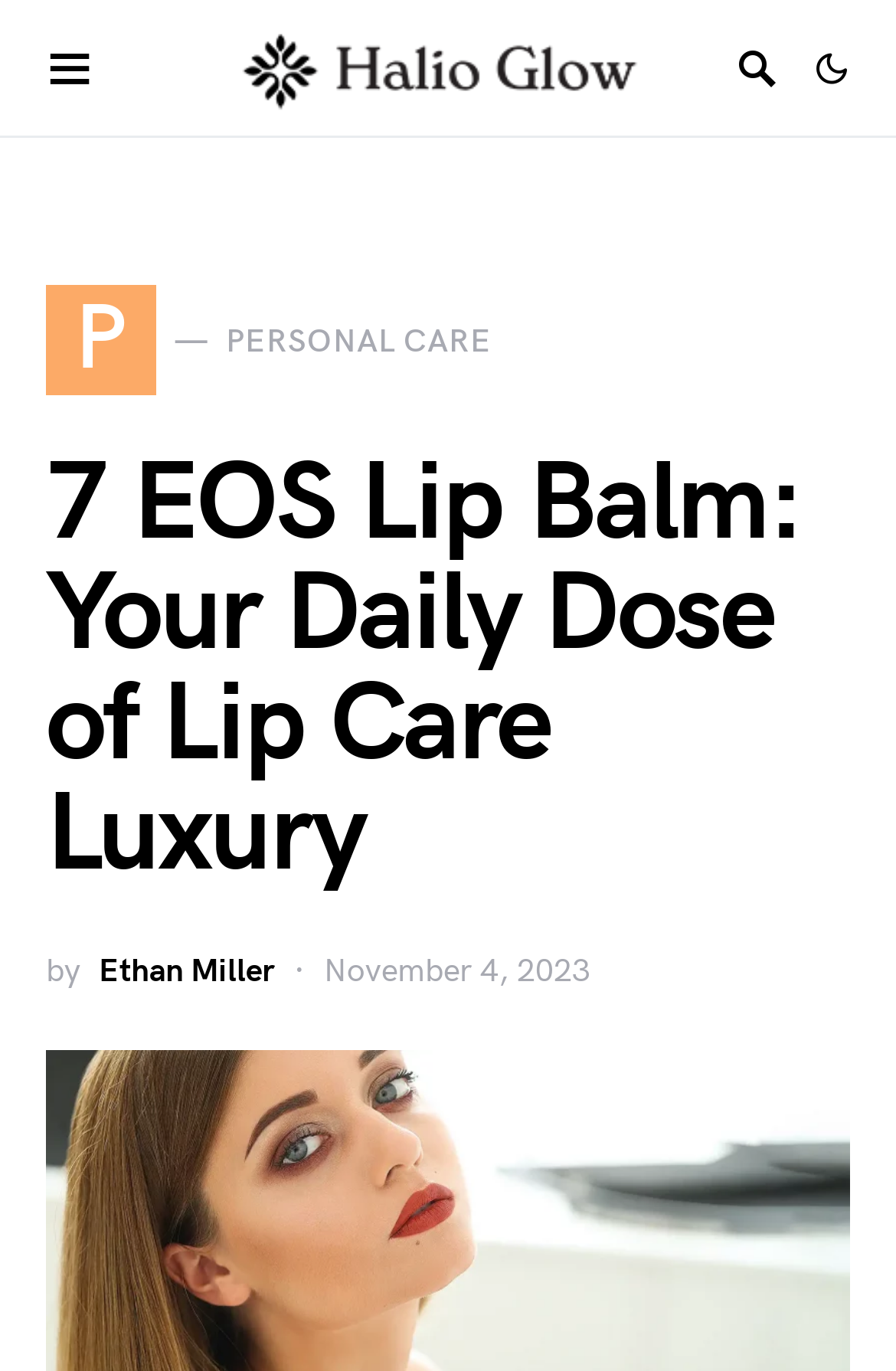Summarize the webpage in an elaborate manner.

This webpage is about EOS Lip Balm, a luxurious lip care product. At the top left, there is a button with an icon. Next to it, there is a link to "Halio Glow" accompanied by an image with the same name. On the top right, there are two more buttons with icons.

Below the top section, there is a heading that reads "7 EOS Lip Balm: Your Daily Dose of Lip Care Luxury". Underneath the heading, there is a link to "— P PERSONAL CARE". The main content of the webpage is an article about EOS Lip Balm, written by Ethan Miller and published on November 4, 2023. The article is likely a review or introduction to the product, as it is described as "Your Daily Indulgence" and "Lip Care Perfection" in the meta description. At the bottom, there is a link to "EOS Lip Balm", possibly leading to a product page or more information about the product.